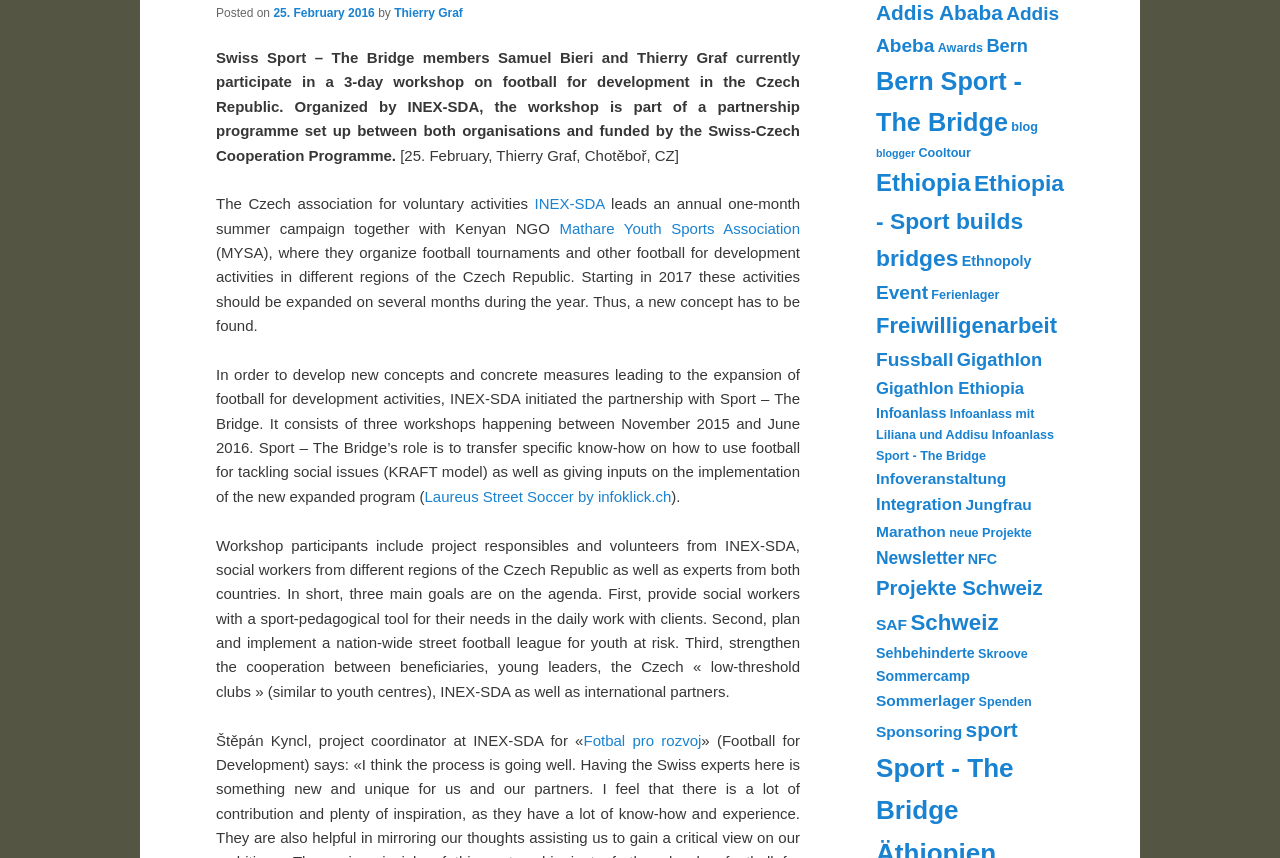Bounding box coordinates should be in the format (top-left x, top-left y, bottom-right x, bottom-right y) and all values should be floating point numbers between 0 and 1. Determine the bounding box coordinate for the UI element described as: sport

[0.754, 0.837, 0.795, 0.864]